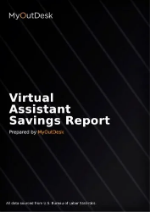Who prepared the report?
Provide an in-depth and detailed explanation in response to the question.

The phrase 'Prepared by MyOutDesk' is written in a slightly smaller font below the title, indicating the organization responsible for preparing the report.